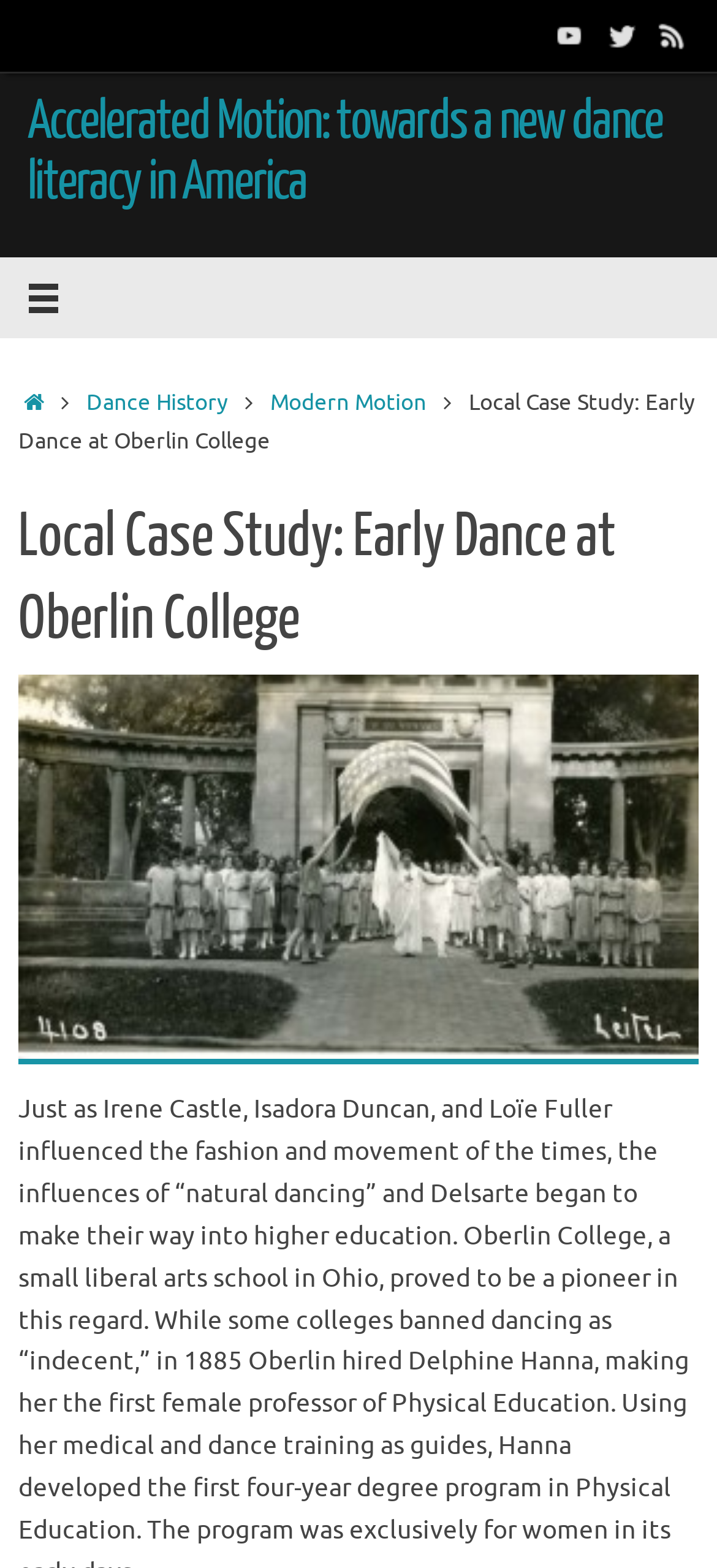Find the bounding box coordinates of the element you need to click on to perform this action: 'Click the Dance History link'. The coordinates should be represented by four float values between 0 and 1, in the format [left, top, right, bottom].

[0.12, 0.247, 0.318, 0.266]